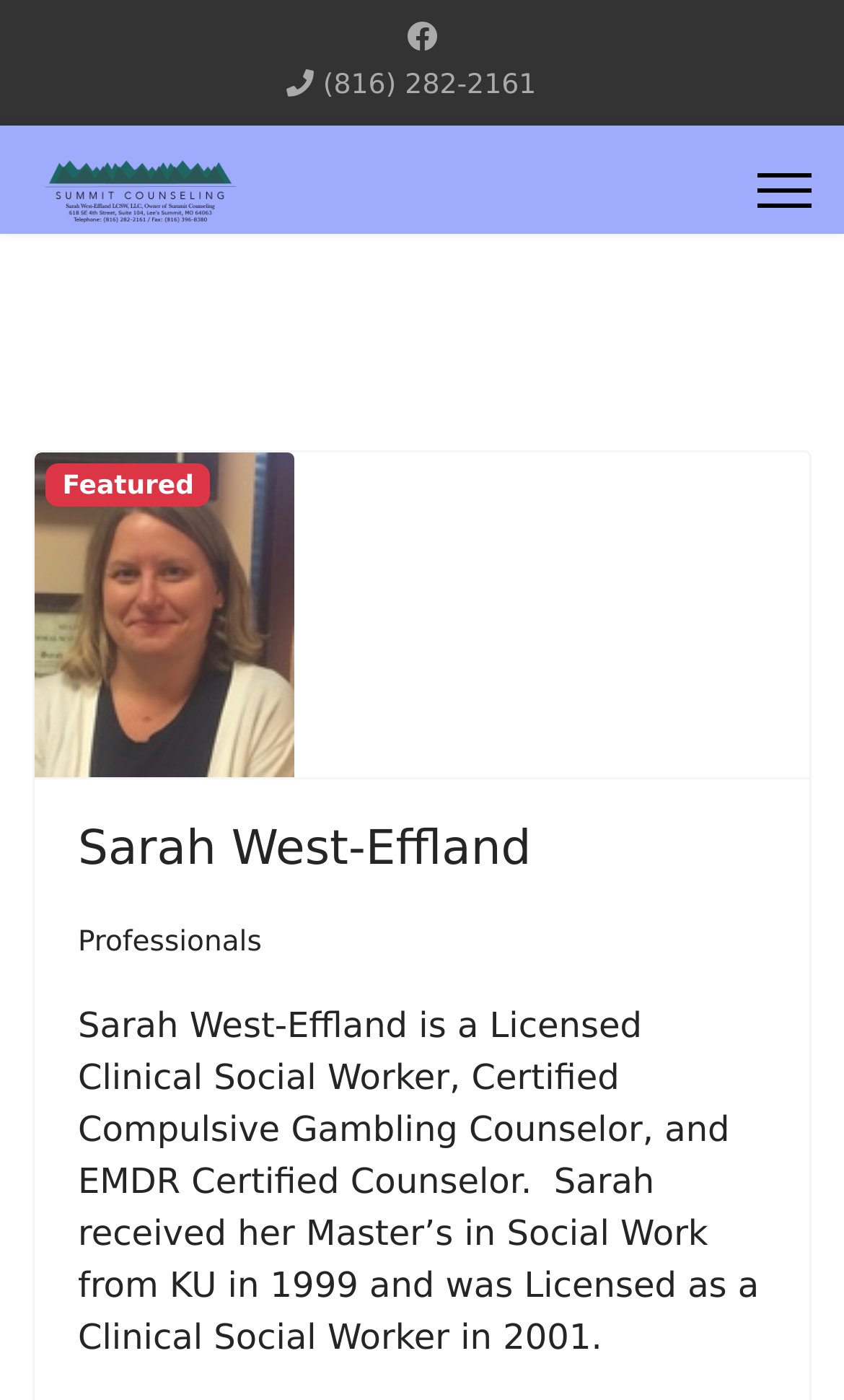Use one word or a short phrase to answer the question provided: 
What is the phone number on the webpage?

(816) 282-2161